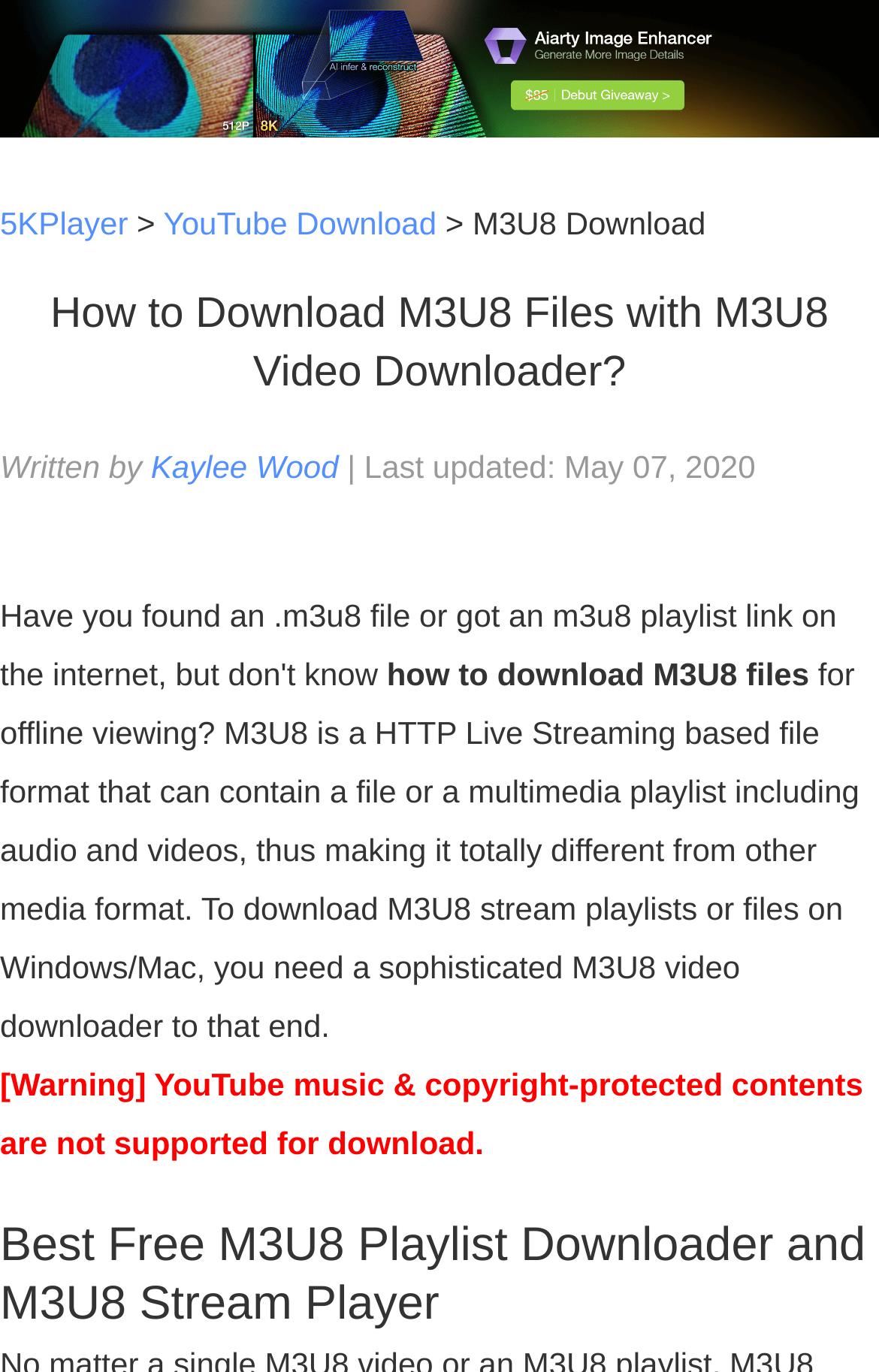Using the format (top-left x, top-left y, bottom-right x, bottom-right y), and given the element description, identify the bounding box coordinates within the screenshot: 5KPlayer

[0.0, 0.149, 0.146, 0.176]